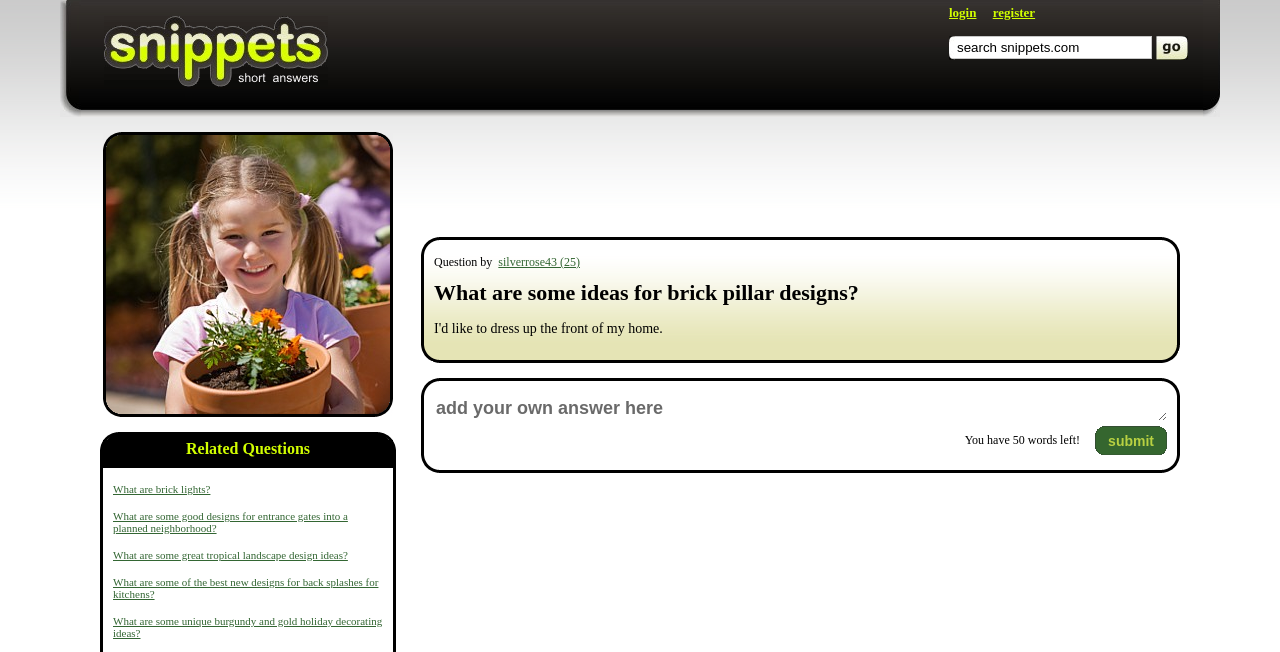Find the bounding box coordinates of the clickable element required to execute the following instruction: "register". Provide the coordinates as four float numbers between 0 and 1, i.e., [left, top, right, bottom].

[0.776, 0.008, 0.809, 0.031]